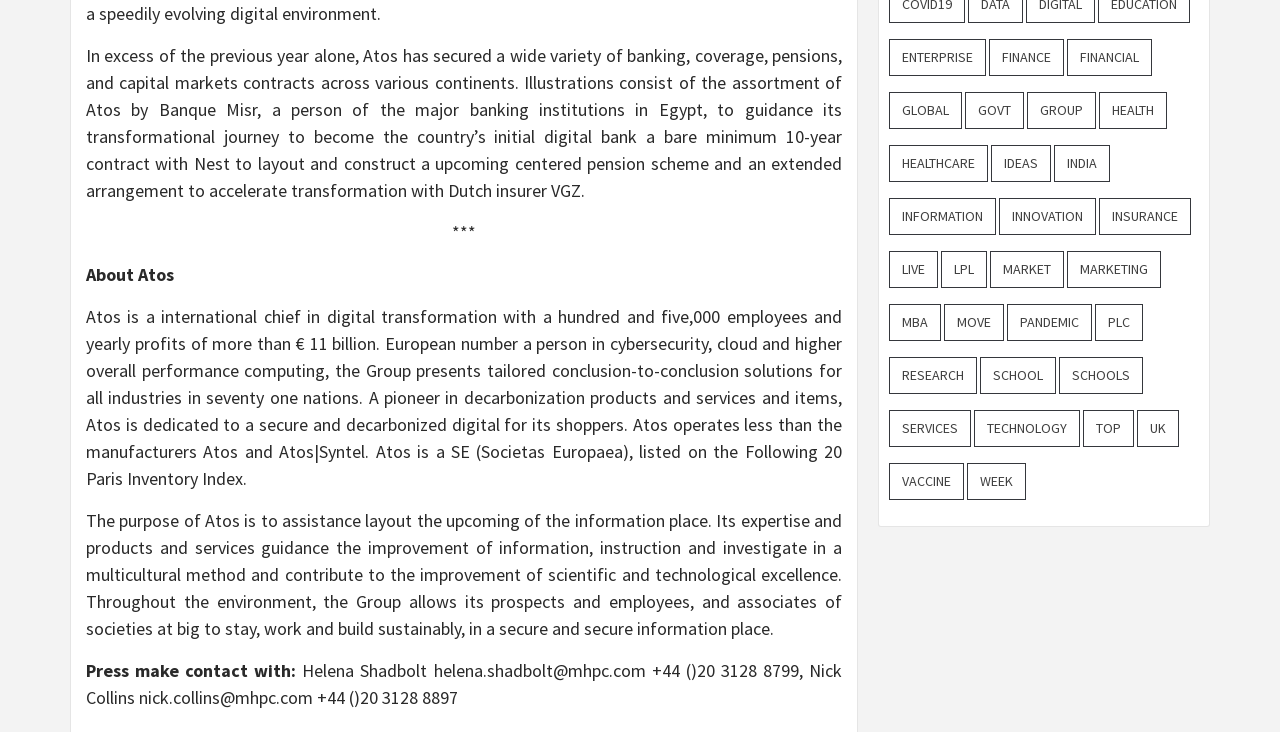Determine the bounding box coordinates for the region that must be clicked to execute the following instruction: "Click on Enterprise".

[0.695, 0.054, 0.77, 0.104]